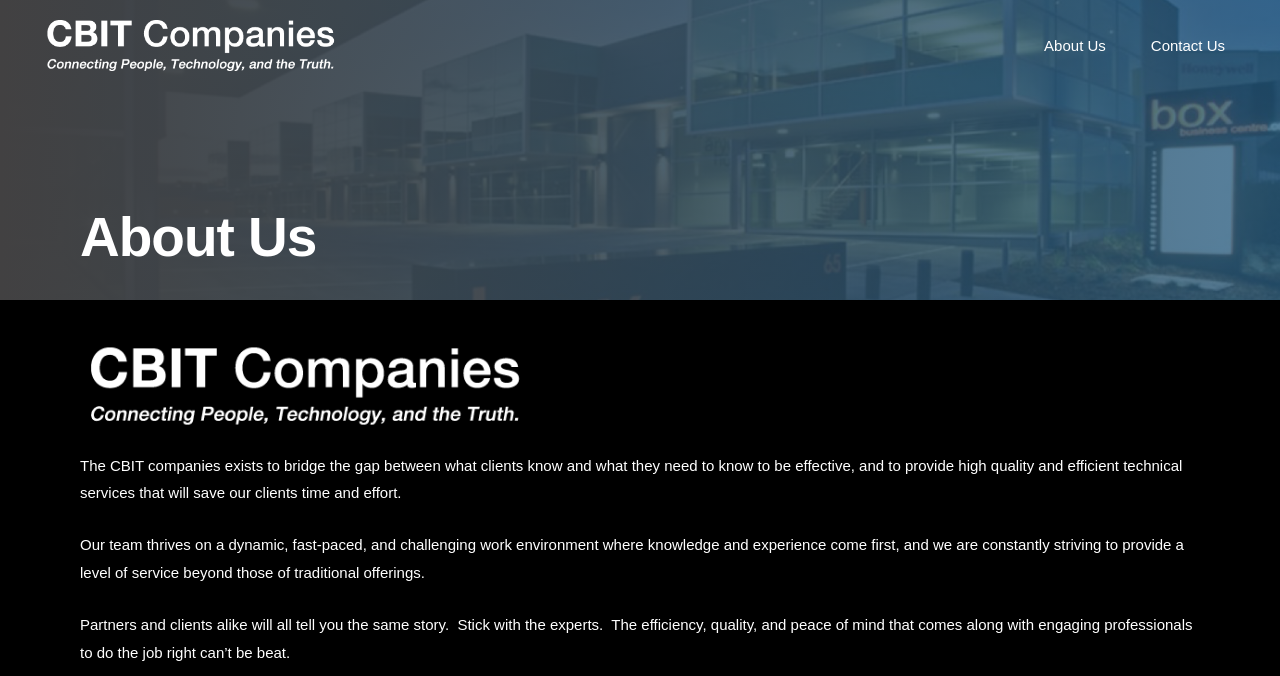Write a detailed summary of the webpage, including text, images, and layout.

The webpage is about the "About Us" section of the CBIT company. At the top left corner, there is a link to the CBIT homepage, accompanied by a CBIT logo image. On the top right corner, there is a site navigation menu with two links: "About Us" and "Contact Us".

Below the navigation menu, there is a heading that reads "About Us". Underneath the heading, there are three paragraphs of text that describe the company's mission and values. The first paragraph explains that CBIT aims to bridge the gap between what clients know and what they need to know to be effective, and to provide high-quality and efficient technical services. The second paragraph describes the company's work environment, where knowledge and experience are prioritized, and the team strives to provide exceptional service. The third paragraph emphasizes the importance of working with experts, highlighting the benefits of efficiency, quality, and peace of mind that come with engaging professionals.

Overall, the webpage provides an overview of the CBIT company, its mission, and its values, with a focus on its technical services and expertise.